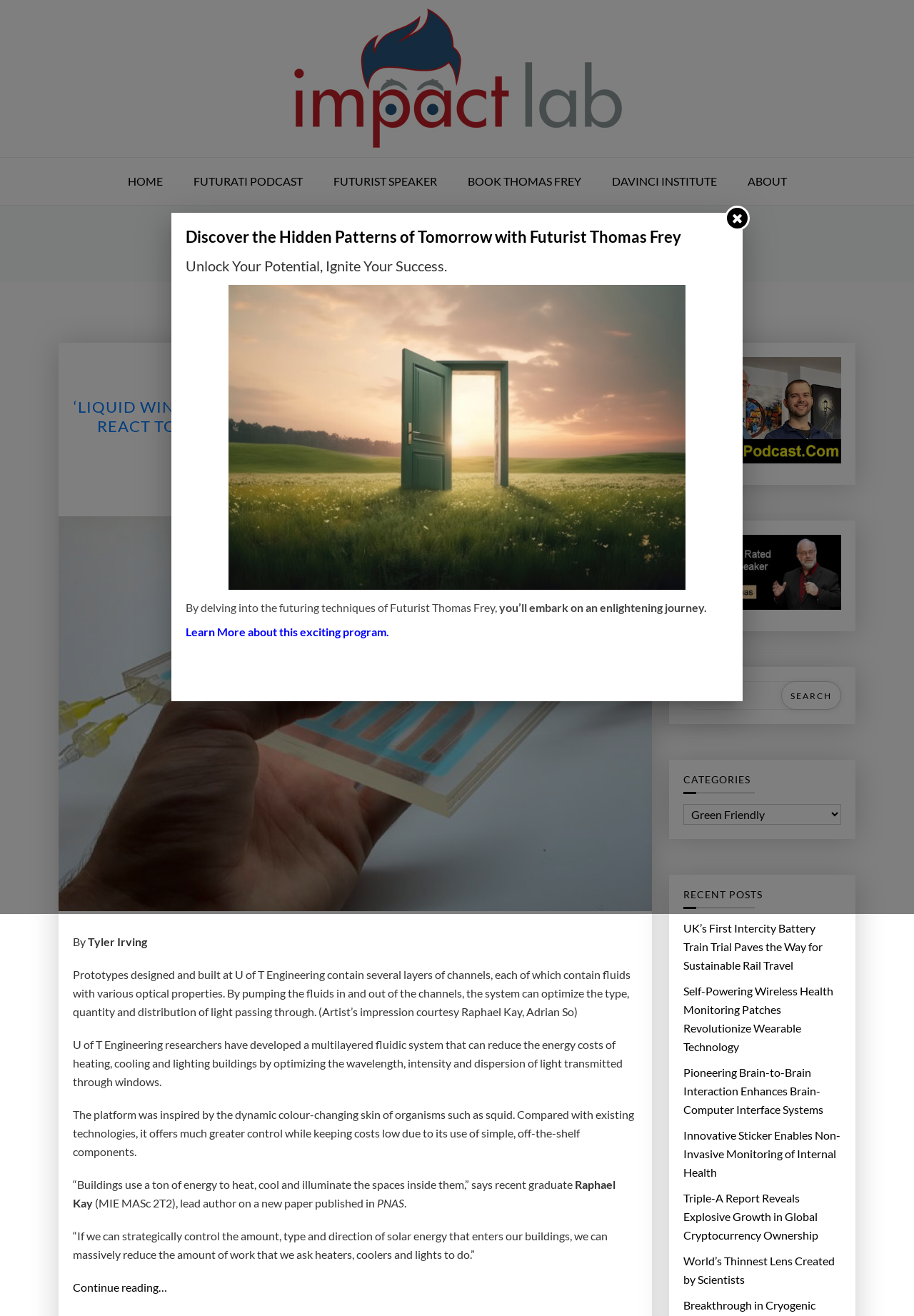Please answer the following question using a single word or phrase: 
What is the name of the research institution mentioned in the article?

U of T Engineering